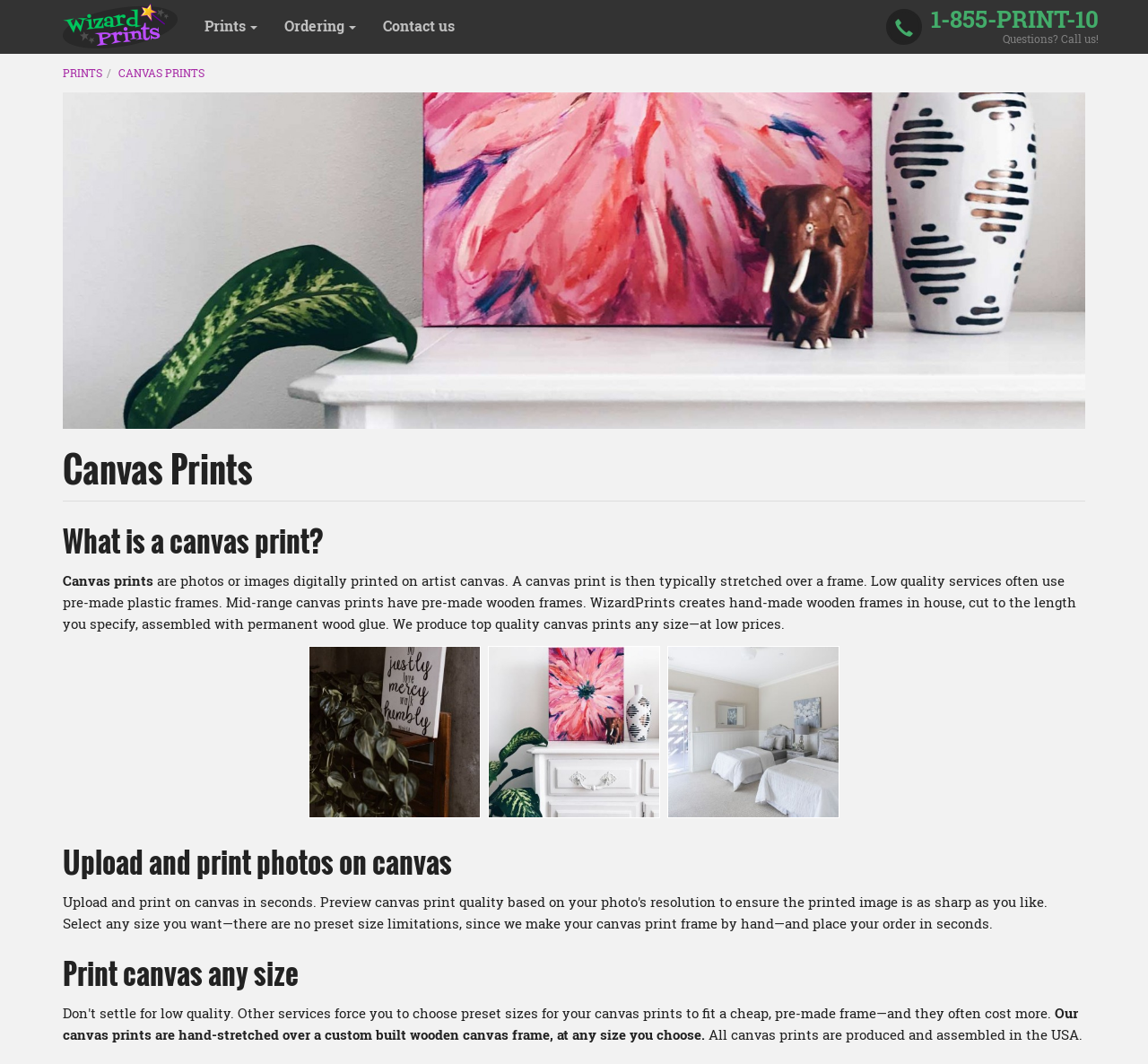Where are the canvas prints produced?
Answer the question with detailed information derived from the image.

The webpage states that all canvas prints are produced and assembled in the USA, which indicates that the production process takes place within the United States.